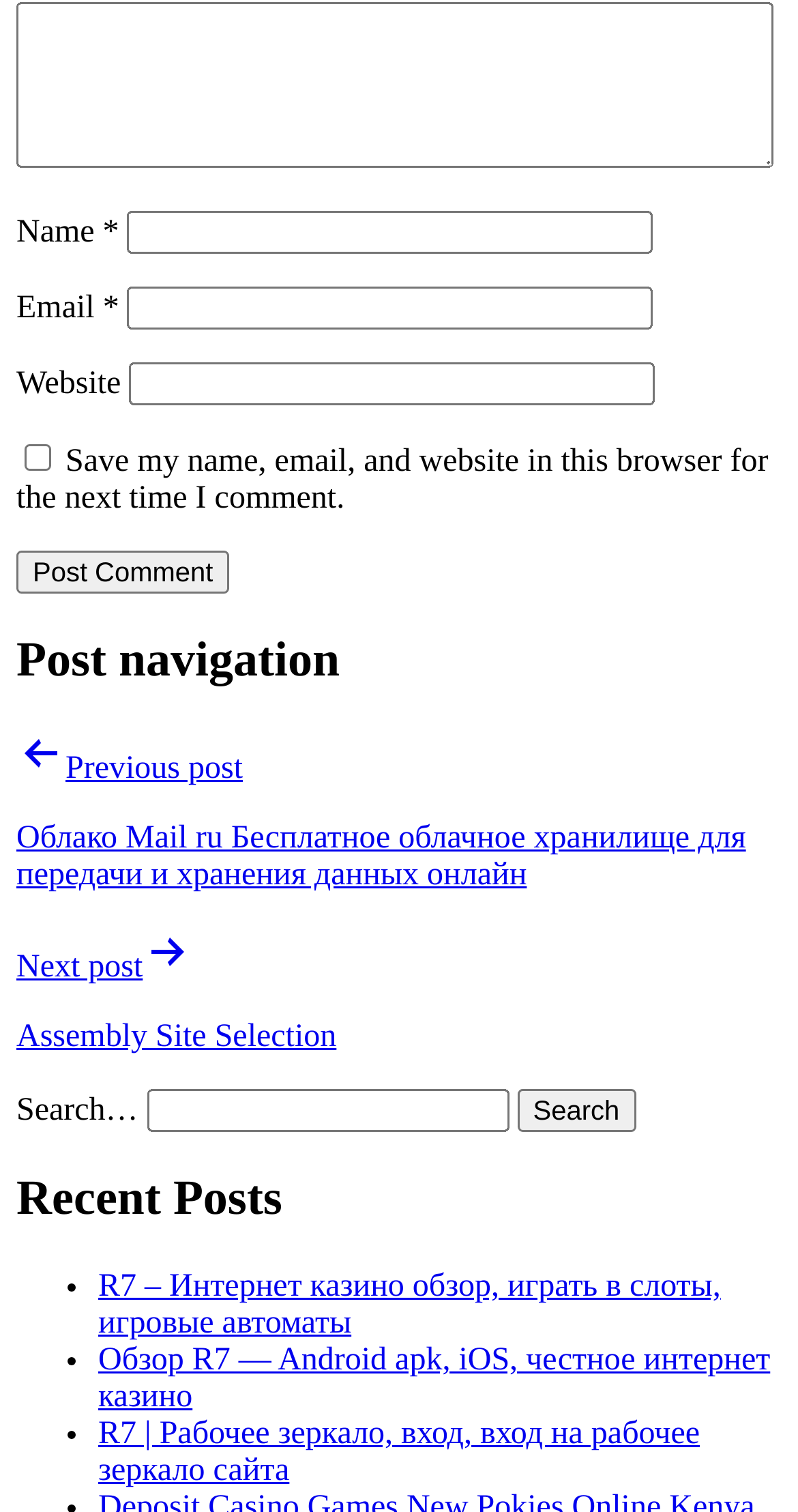What is the label of the first textbox?
Please ensure your answer is as detailed and informative as possible.

The first textbox has a label 'Comment *' which indicates that it is a required field for commenting.